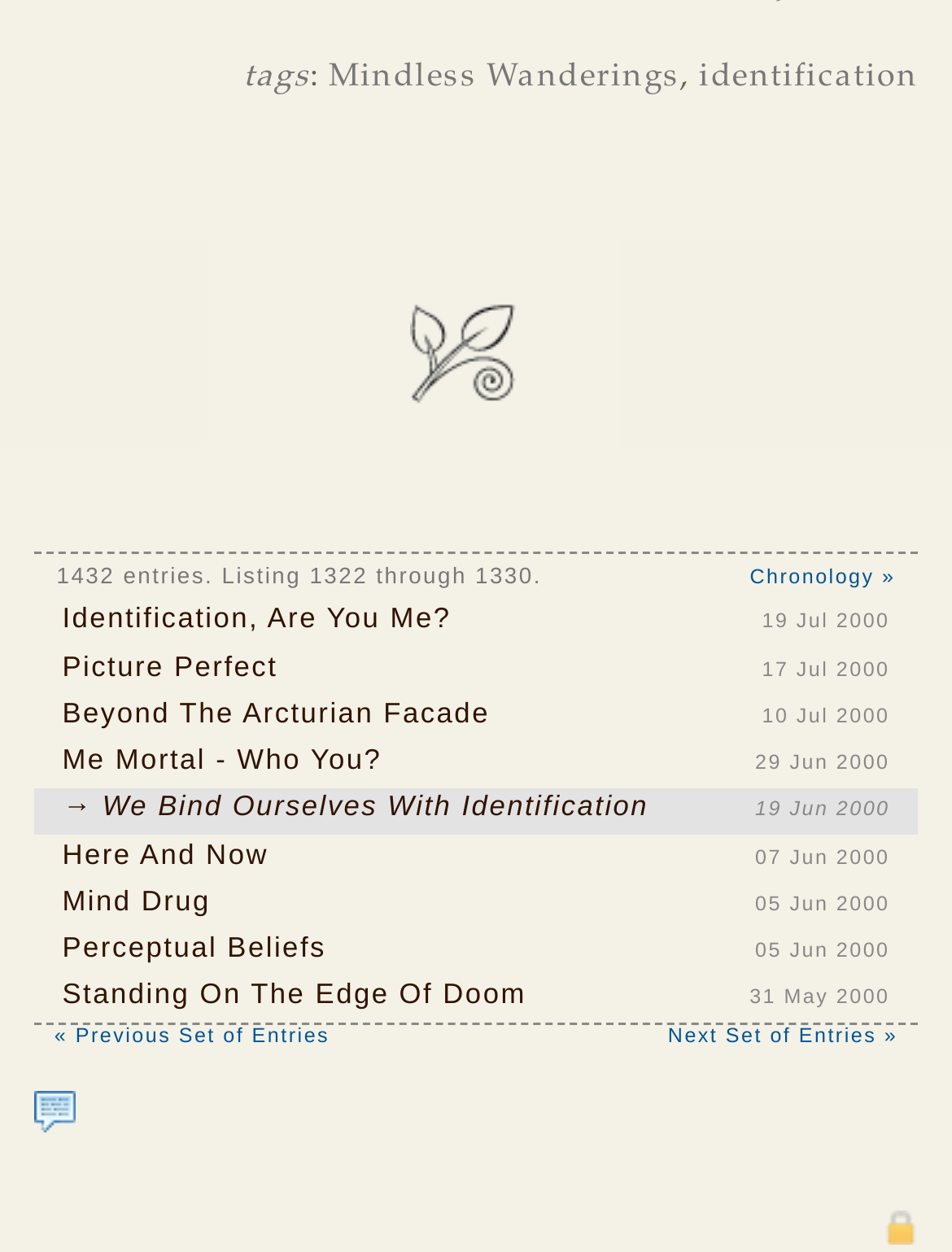What is the purpose of the '« Previous Set of Entries' link?
Provide a detailed answer to the question using information from the image.

I analyzed the link element with the text '« Previous Set of Entries' and inferred that its purpose is to navigate to previous entries, likely in a chronological or paginated manner.